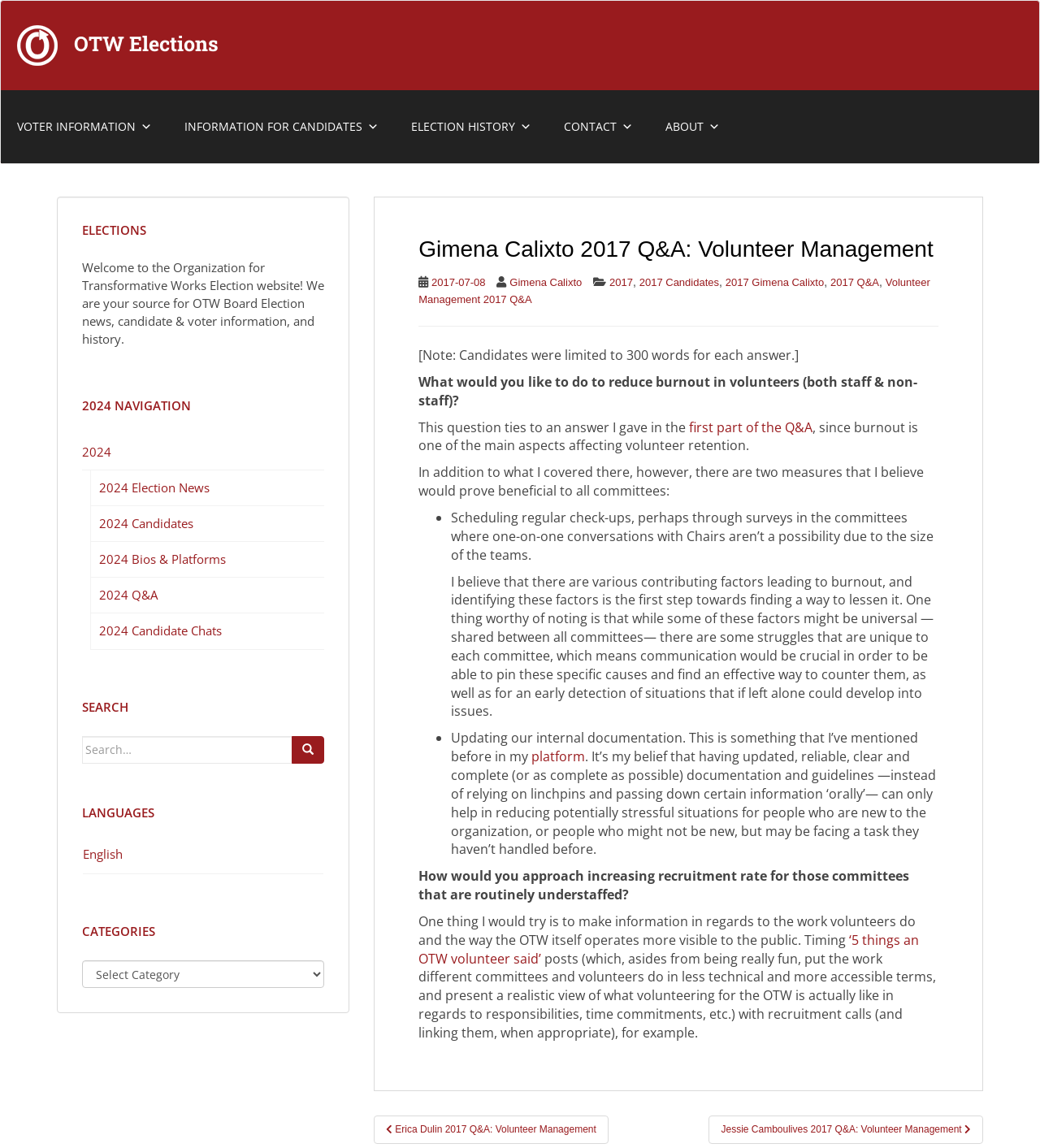Can you provide the bounding box coordinates for the element that should be clicked to implement the instruction: "View Citrix partner information"?

None